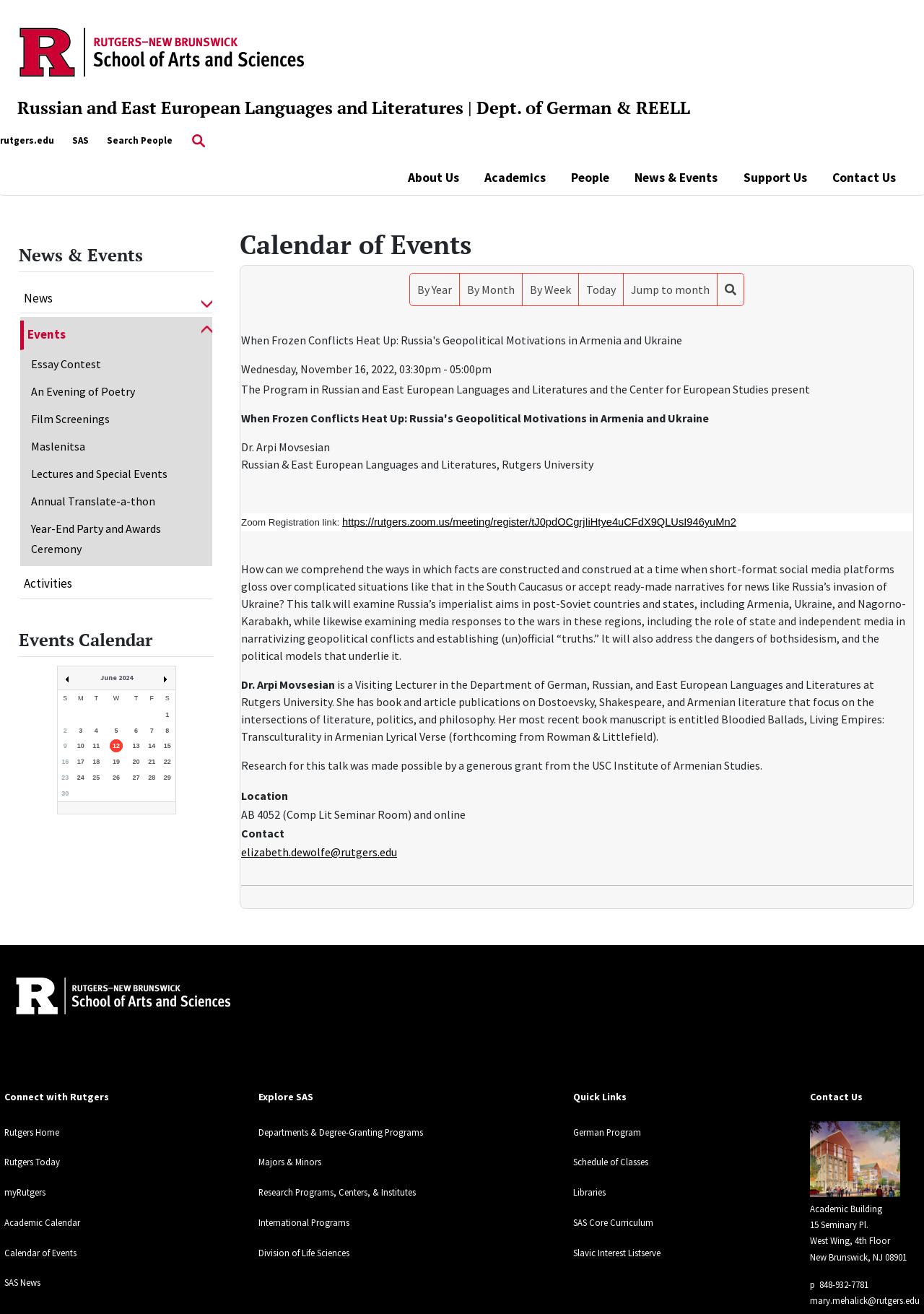Based on the image, please elaborate on the answer to the following question:
What is the purpose of the 'Support Us' link?

I inferred the purpose of the 'Support Us' link by its text, which suggests that it is for users to provide support to the department, likely in the form of donations or other means.